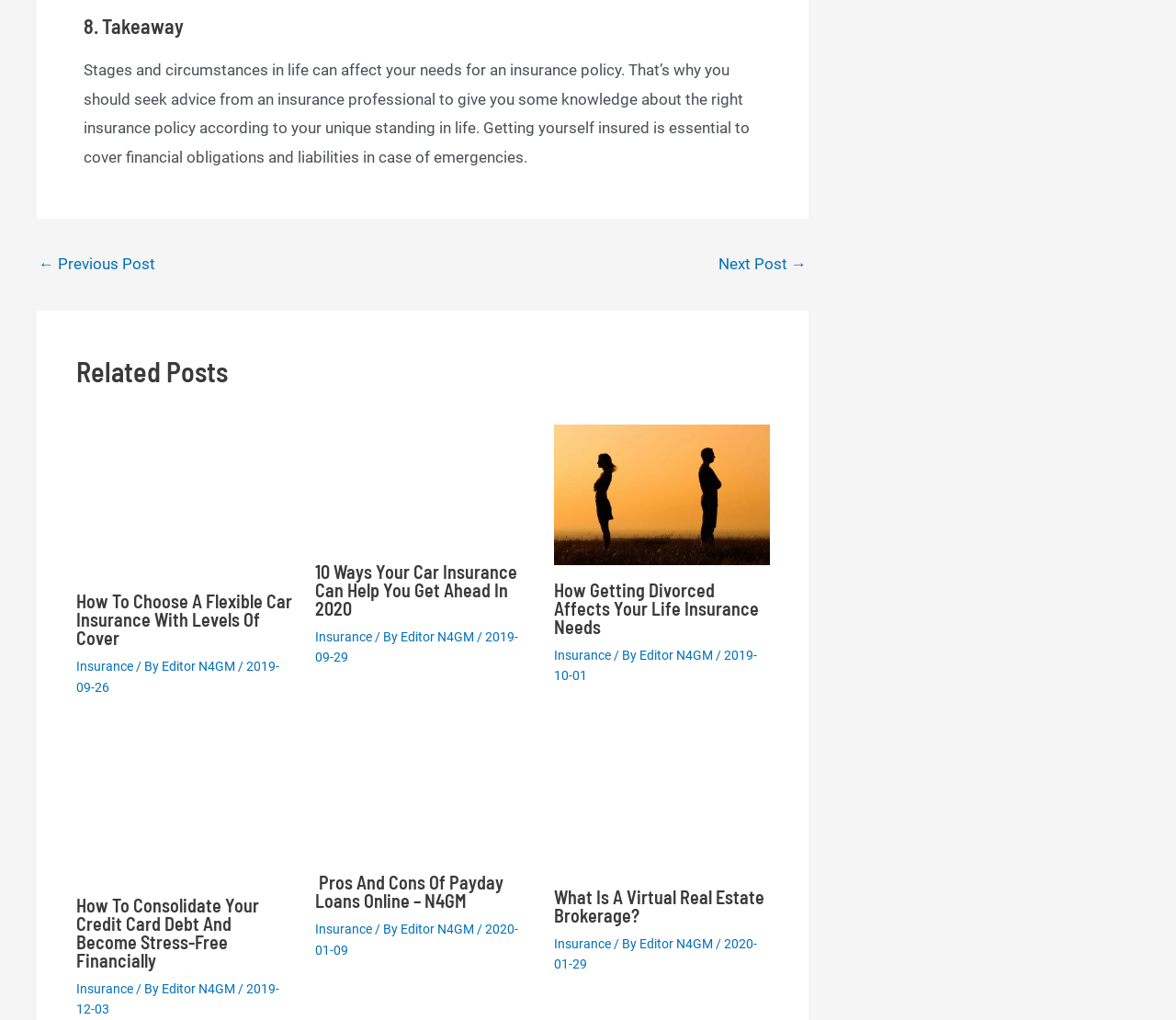What is the date of the article '10 Ways Your Car Insurance Can Help You Get Ahead In 2020'?
Please respond to the question with a detailed and informative answer.

I found the article element with the heading '10 Ways Your Car Insurance Can Help You Get Ahead In 2020' and looked for the date information, which is '2019-09-29'.